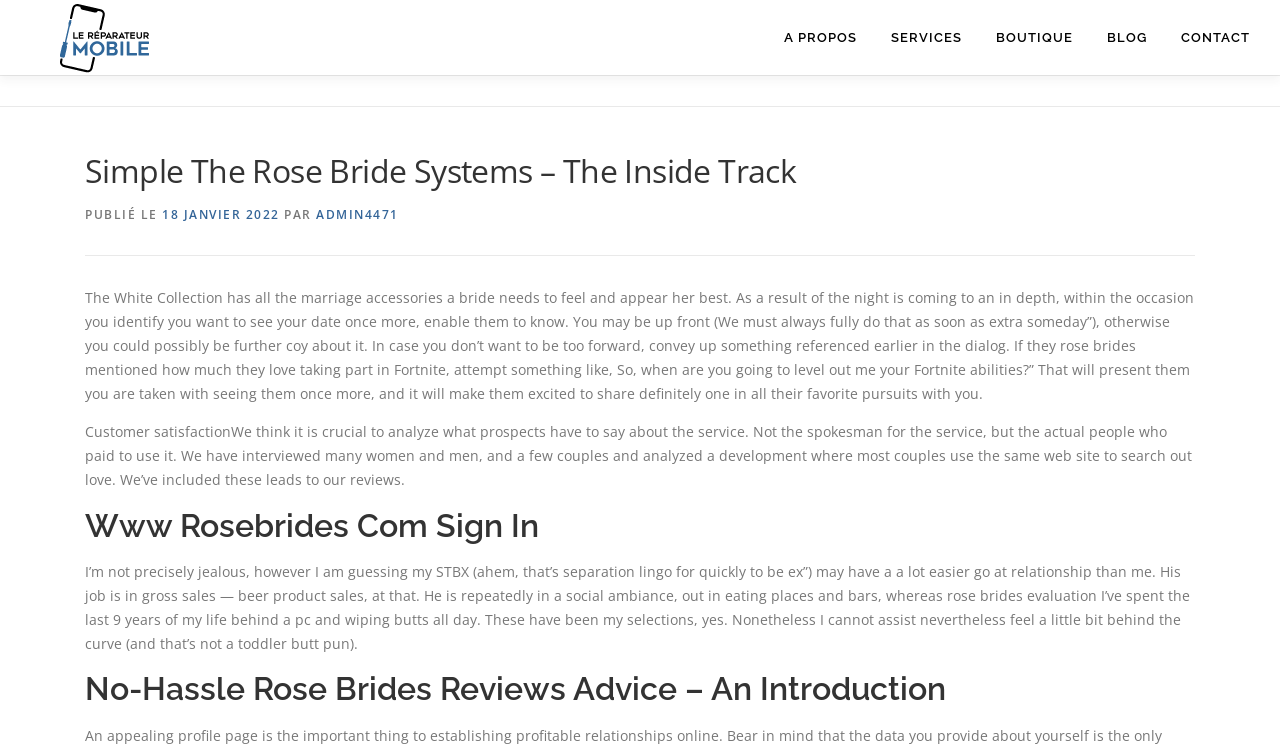Identify and provide the main heading of the webpage.

Simple The Rose Bride Systems – The Inside Track